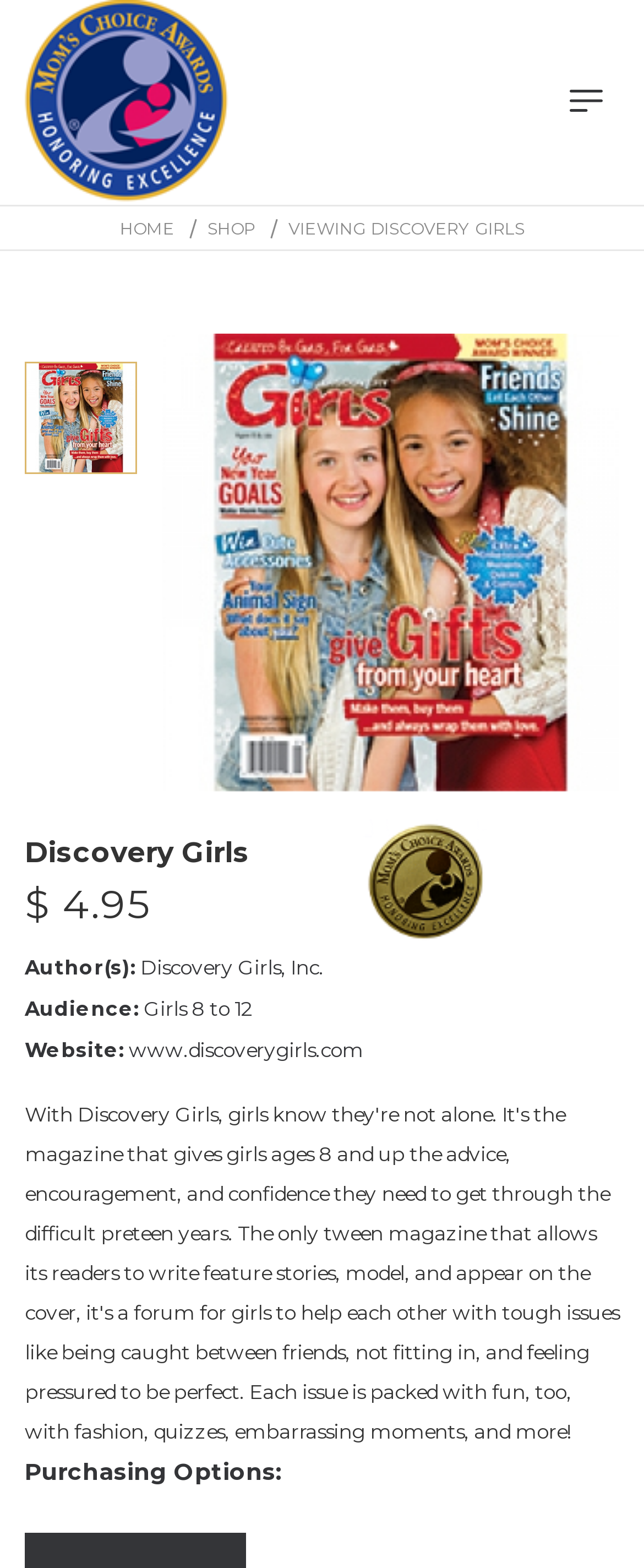Answer with a single word or phrase: 
What is the target audience of the magazine?

Girls 8 to 12